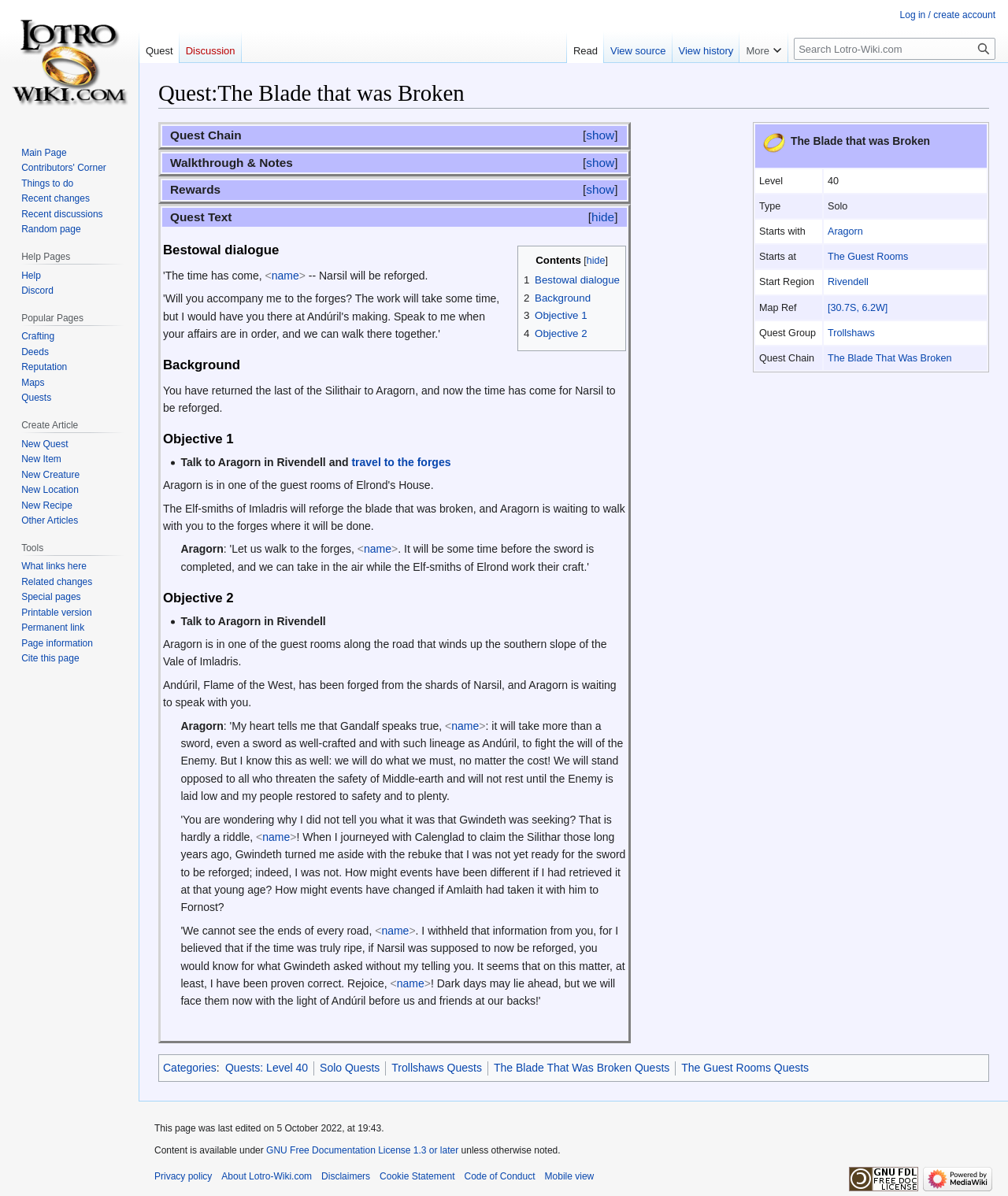Mark the bounding box of the element that matches the following description: "title="Visit the main page"".

[0.006, 0.0, 0.131, 0.105]